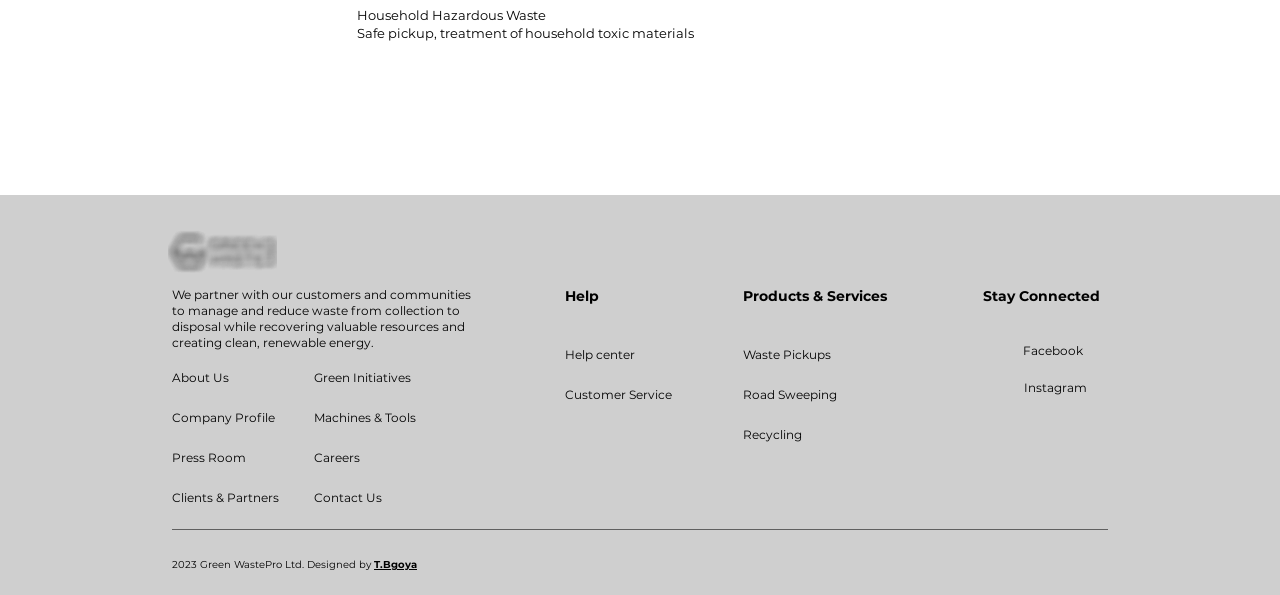How many social media links are available?
Provide a well-explained and detailed answer to the question.

There are two social media links available, namely 'Facebook' and 'Instagram', which are part of the 'Social Bar' list element on the page.